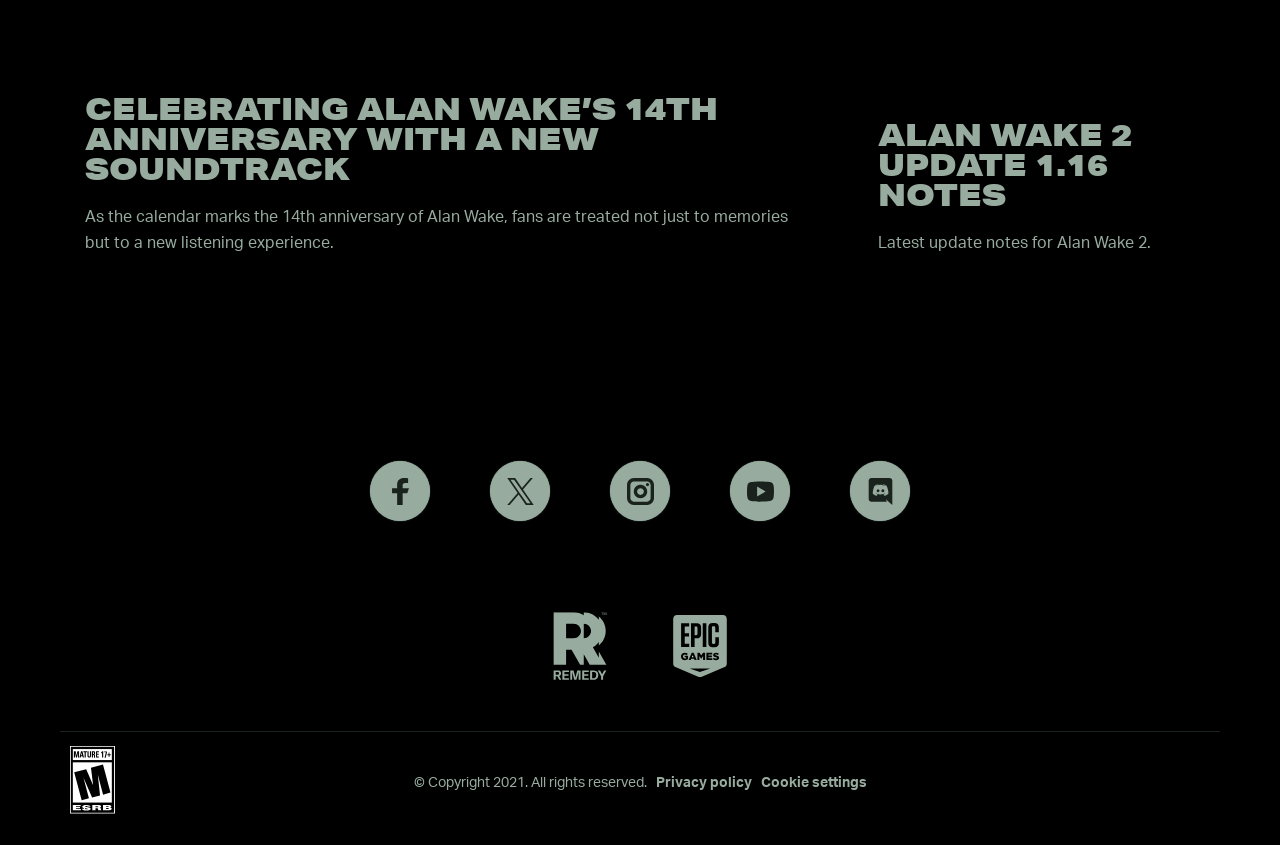Provide a one-word or one-phrase answer to the question:
What is the anniversary being celebrated?

Alan Wake's 14th